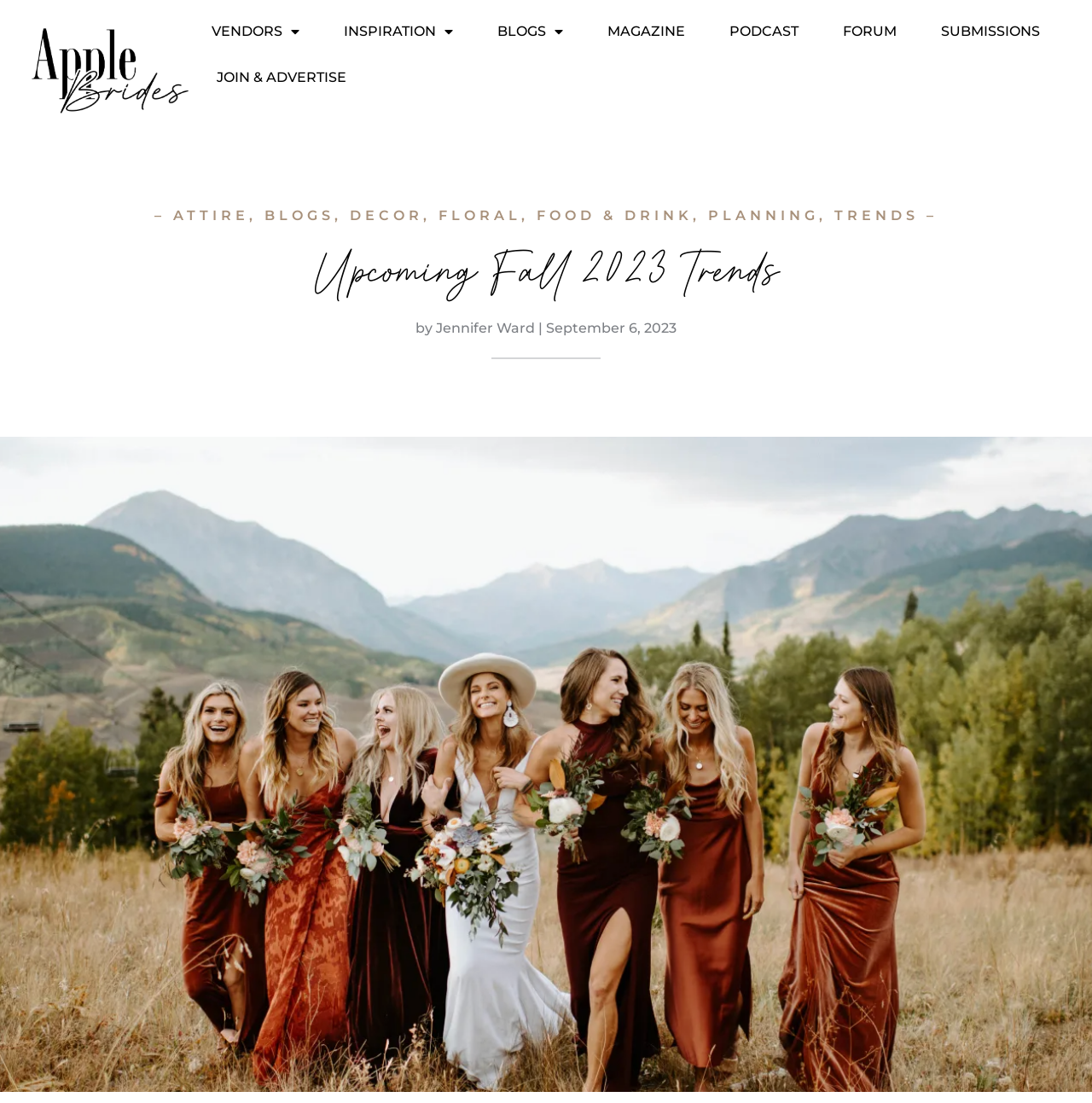What is the category after 'DECOR'?
From the details in the image, provide a complete and detailed answer to the question.

I looked at the links under the heading '– ATTIRE, BLOGS, DECOR, FLORAL, FOOD & DRINK, PLANNING, TRENDS –' and found that the link 'DECOR' is followed by a comma and then the link 'FLORAL'.